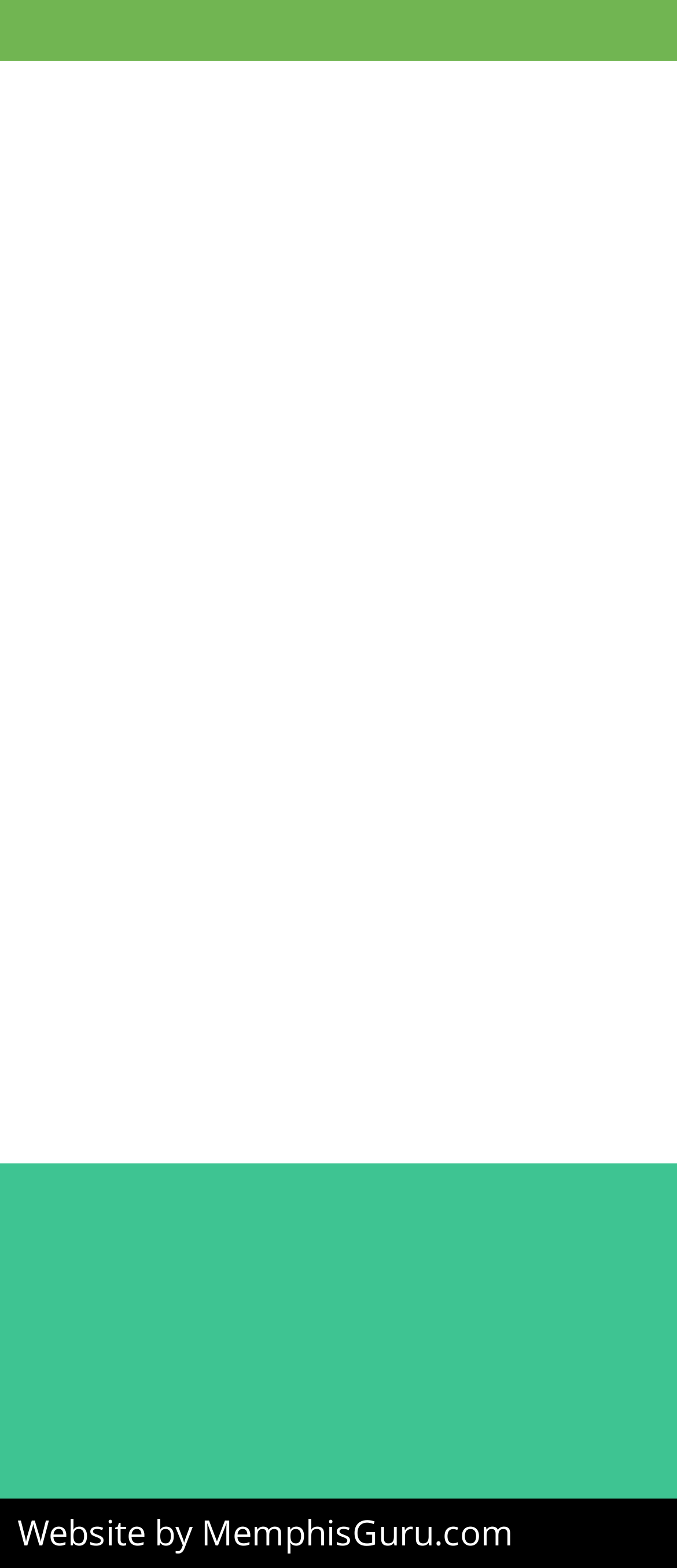Given the element description, predict the bounding box coordinates in the format (top-left x, top-left y, bottom-right x, bottom-right y). Make sure all values are between 0 and 1. Here is the element description: Follow

[0.362, 0.858, 0.49, 0.914]